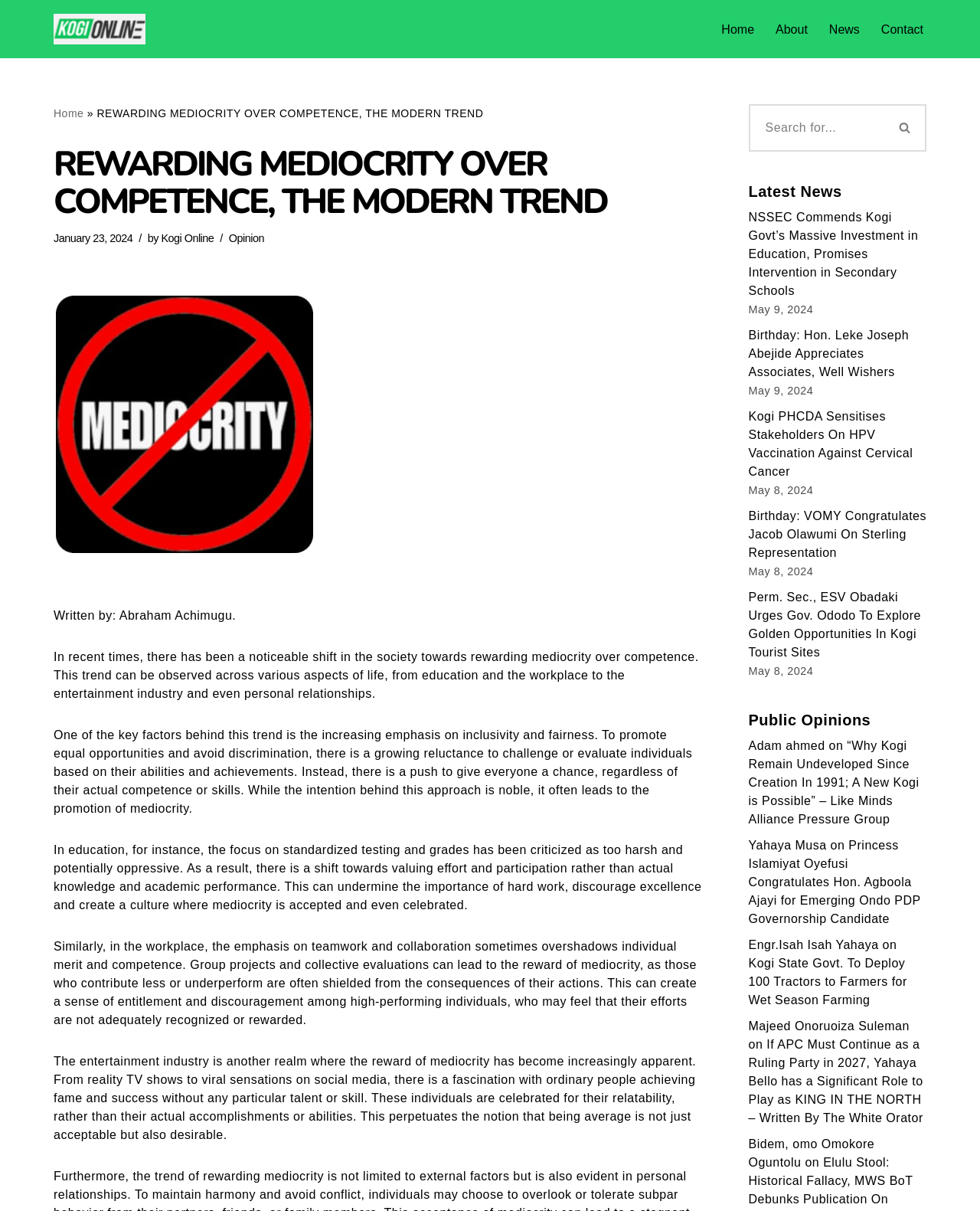Pinpoint the bounding box coordinates for the area that should be clicked to perform the following instruction: "Contact Kathy Admire".

None